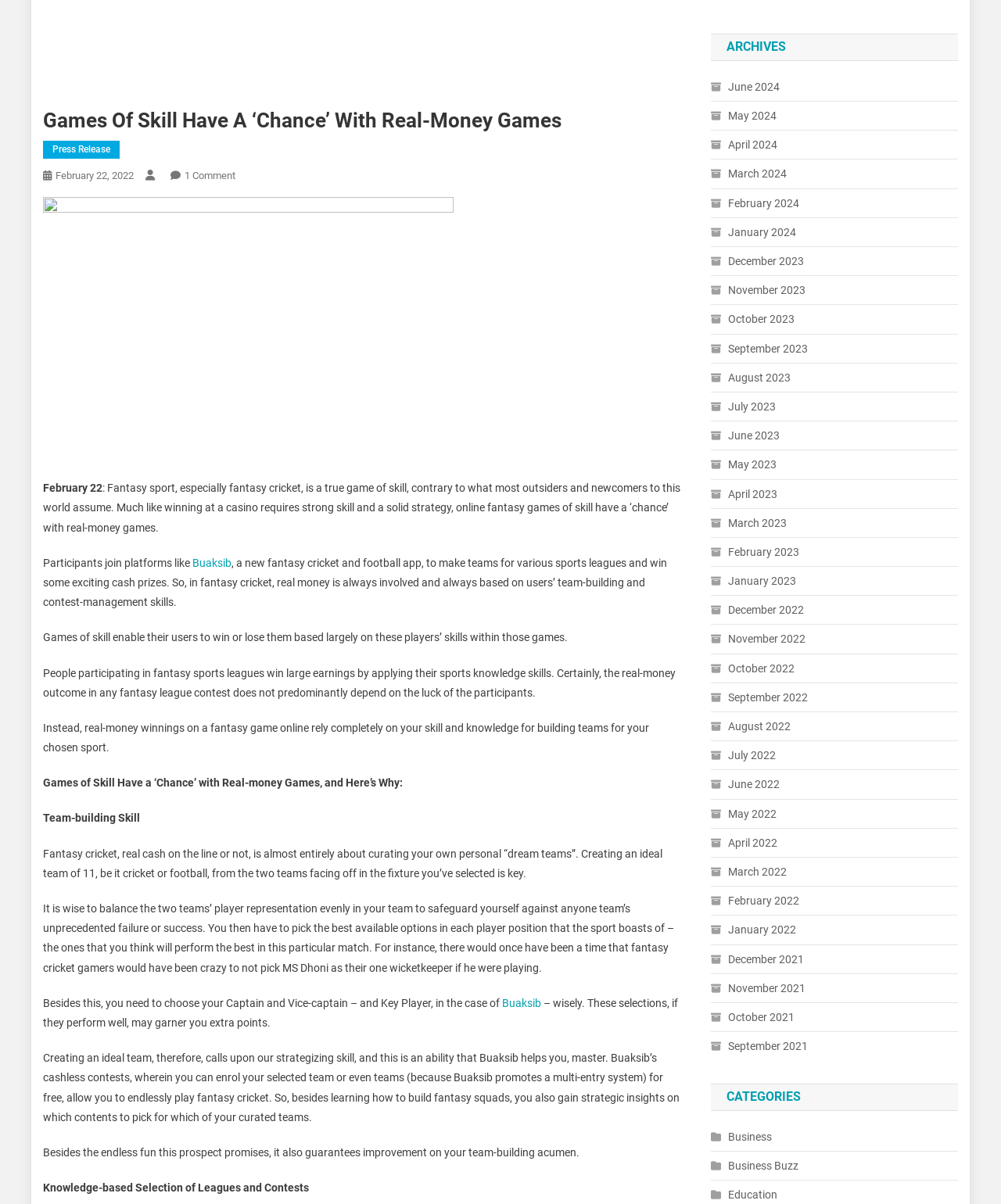Provide the bounding box coordinates of the HTML element described as: "Buaksib". The bounding box coordinates should be four float numbers between 0 and 1, i.e., [left, top, right, bottom].

[0.192, 0.462, 0.231, 0.473]